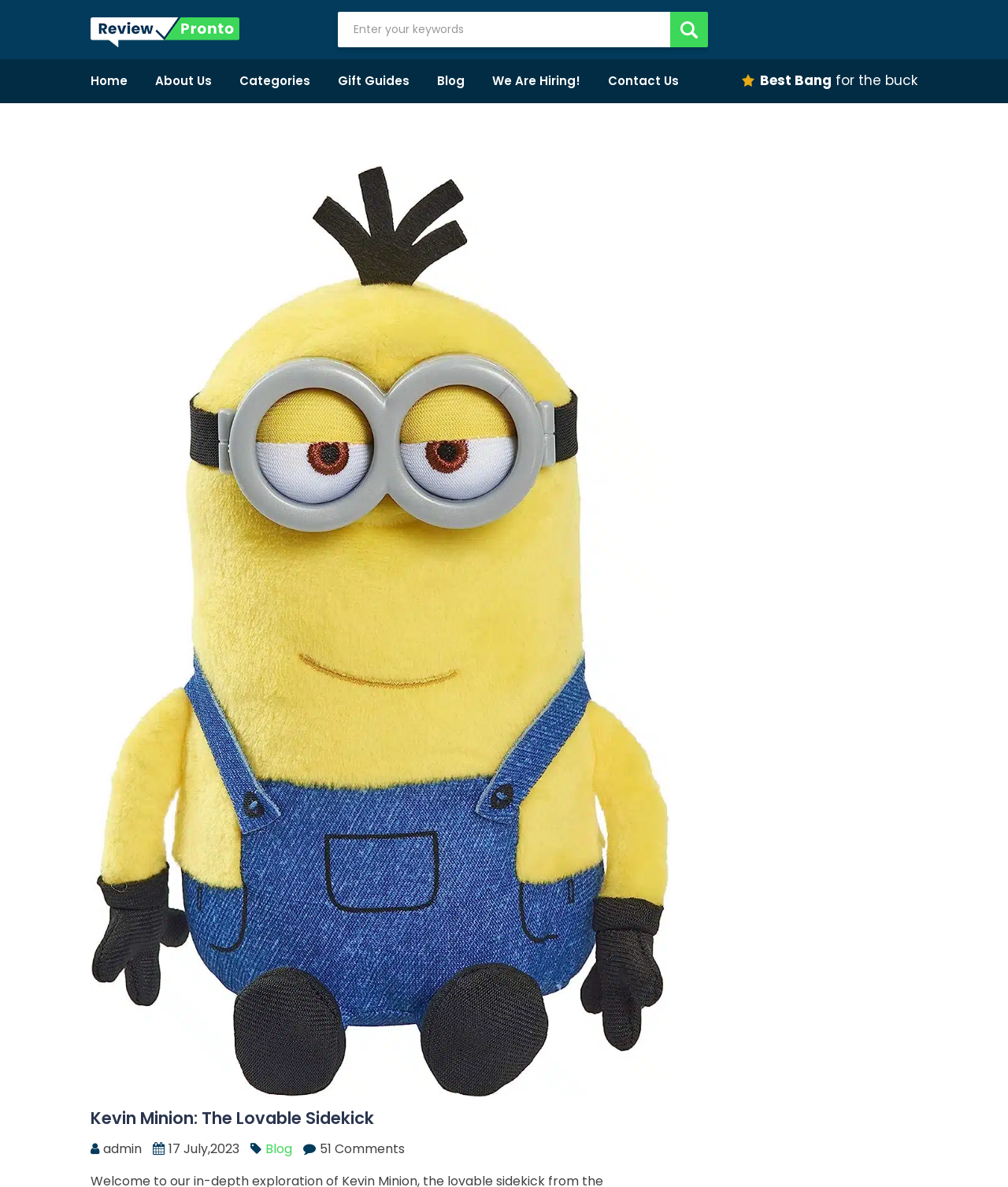How many comments does the article have?
Identify the answer in the screenshot and reply with a single word or phrase.

51 Comments